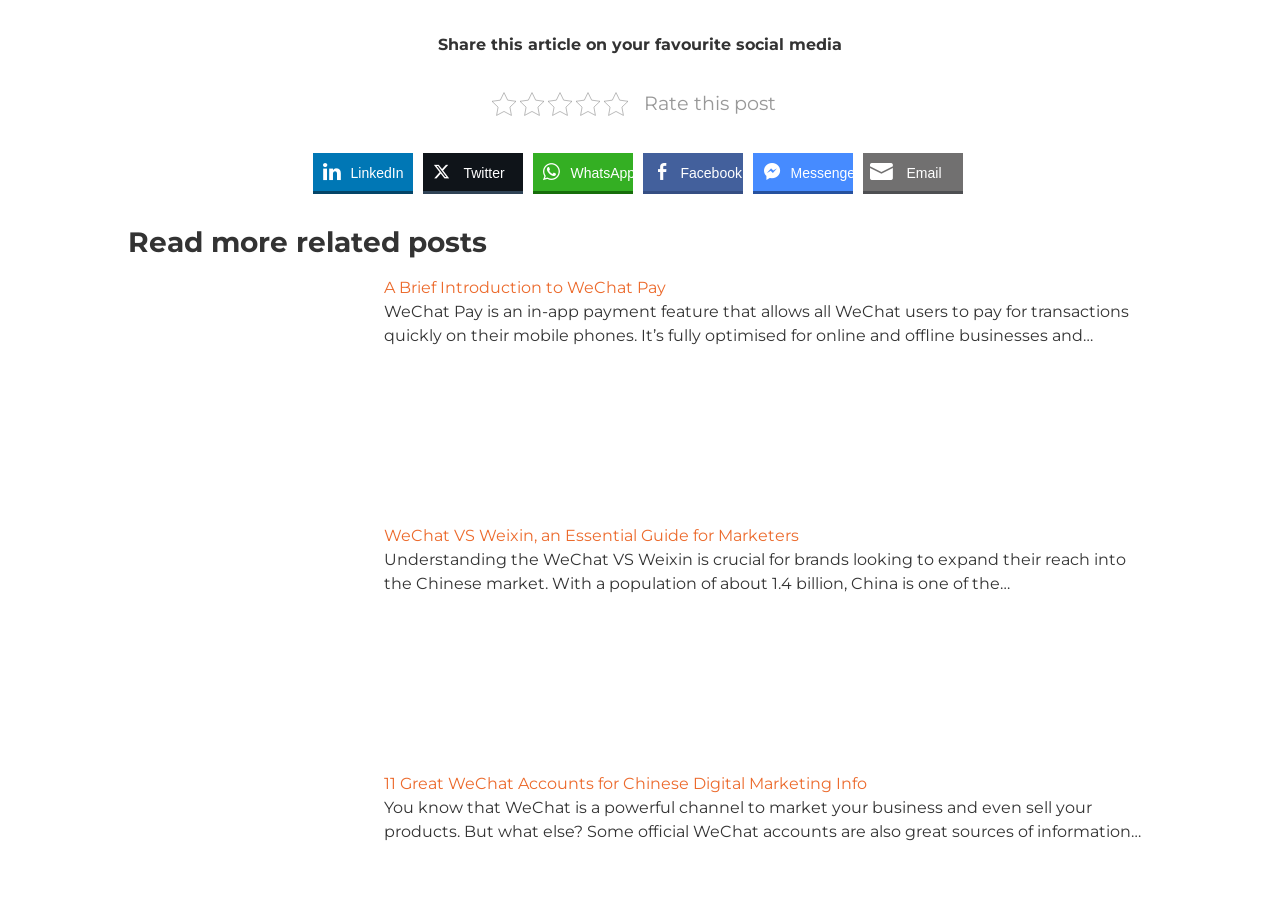Please locate the bounding box coordinates of the element that should be clicked to achieve the given instruction: "Explore 11 Great WeChat Accounts for Chinese Digital Marketing Info".

[0.3, 0.84, 0.677, 0.861]